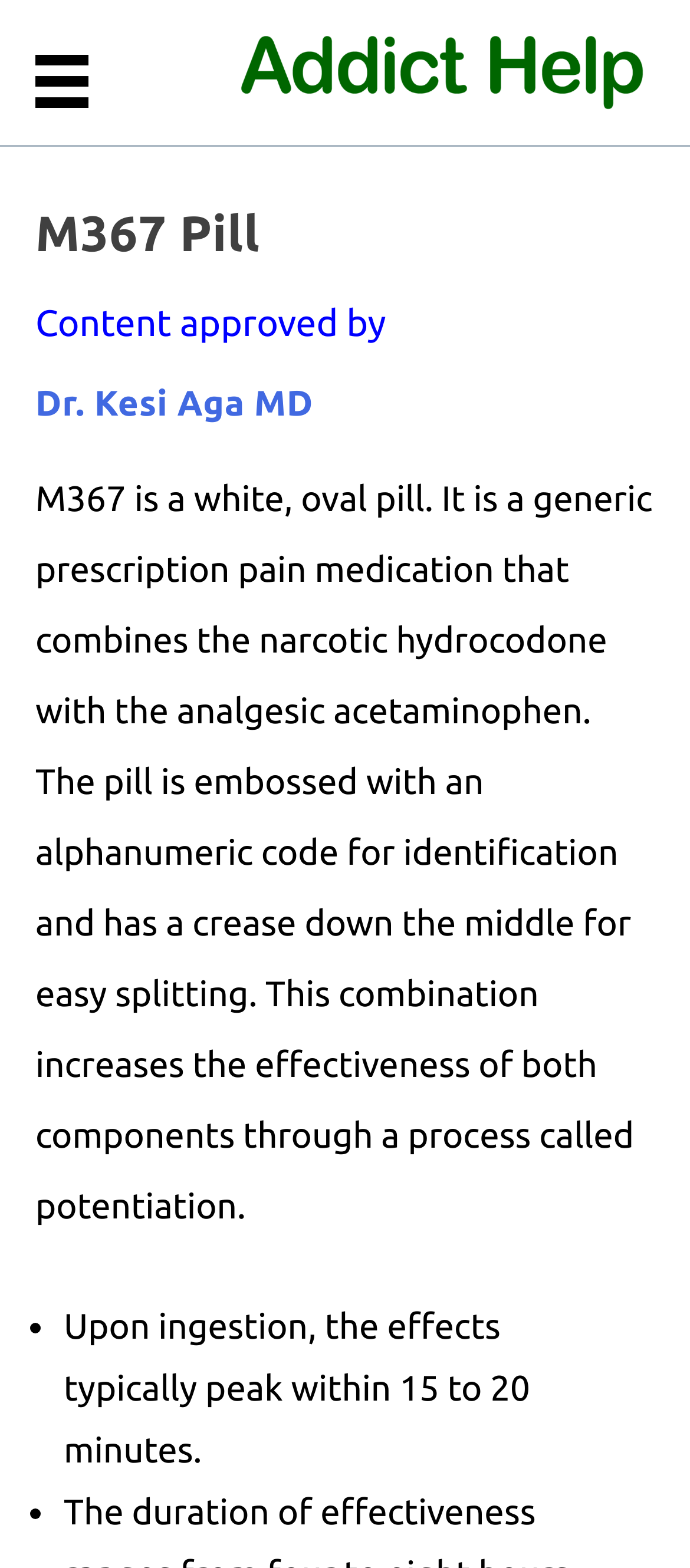Provide the bounding box coordinates of the HTML element this sentence describes: "Stall Applications". The bounding box coordinates consist of four float numbers between 0 and 1, i.e., [left, top, right, bottom].

None